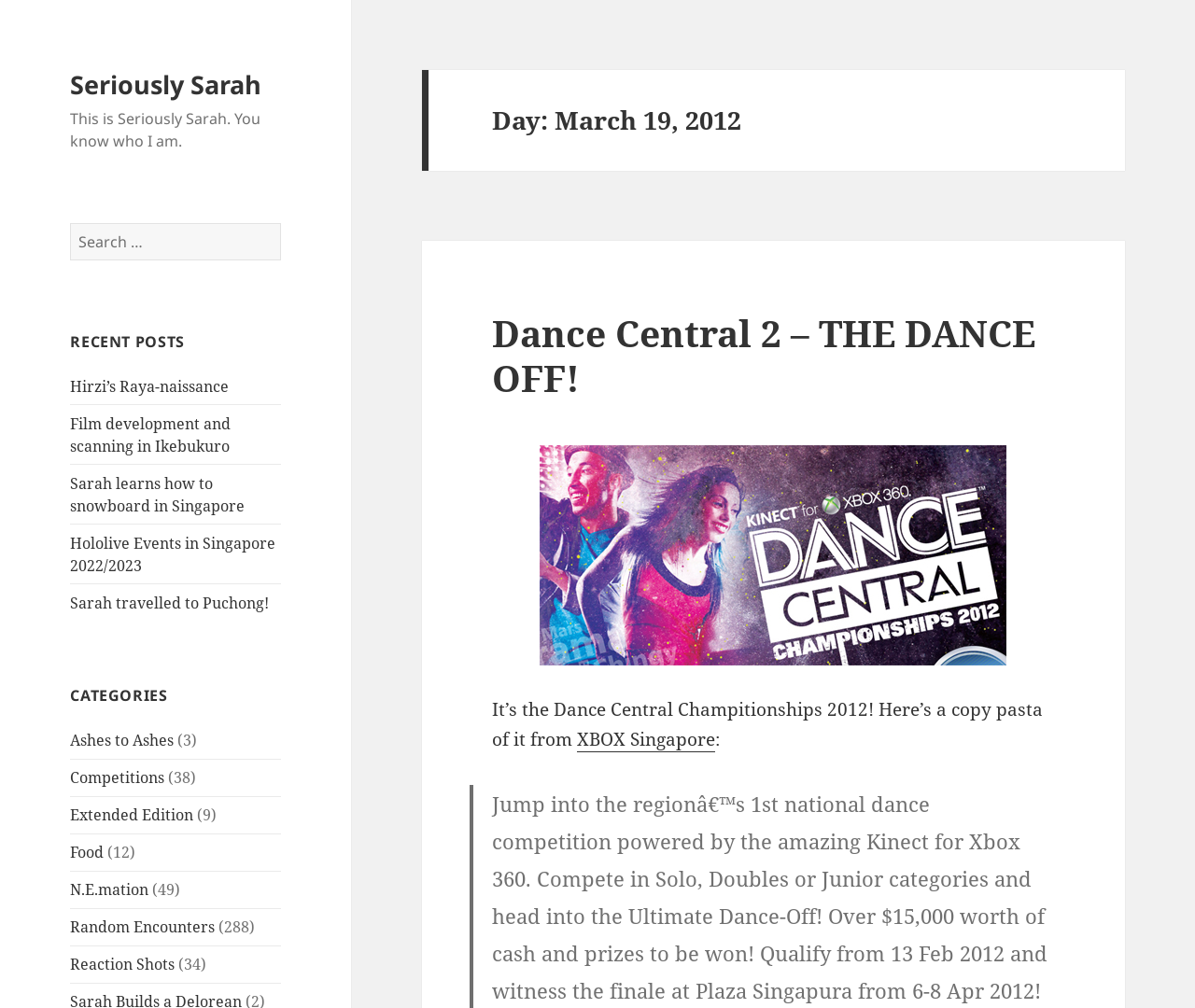What type of posts are listed under 'Recent Posts'?
Use the image to give a comprehensive and detailed response to the question.

The 'Recent Posts' section lists several links with different titles, such as 'Hirzi’s Raya-naissance', 'Film development and scanning in Ikebukuro', and 'Sarah learns how to snowboard in Singapore'. These titles suggest that the posts are about various topics, including personal experiences, travel, and hobbies.